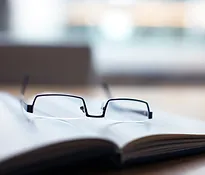What atmosphere is created by the soft background?
Please use the image to provide an in-depth answer to the question.

The soft, blurred background of the image creates a serene atmosphere, which emphasizes the focus on the reading glasses and book, and encourages literacy and exploration.